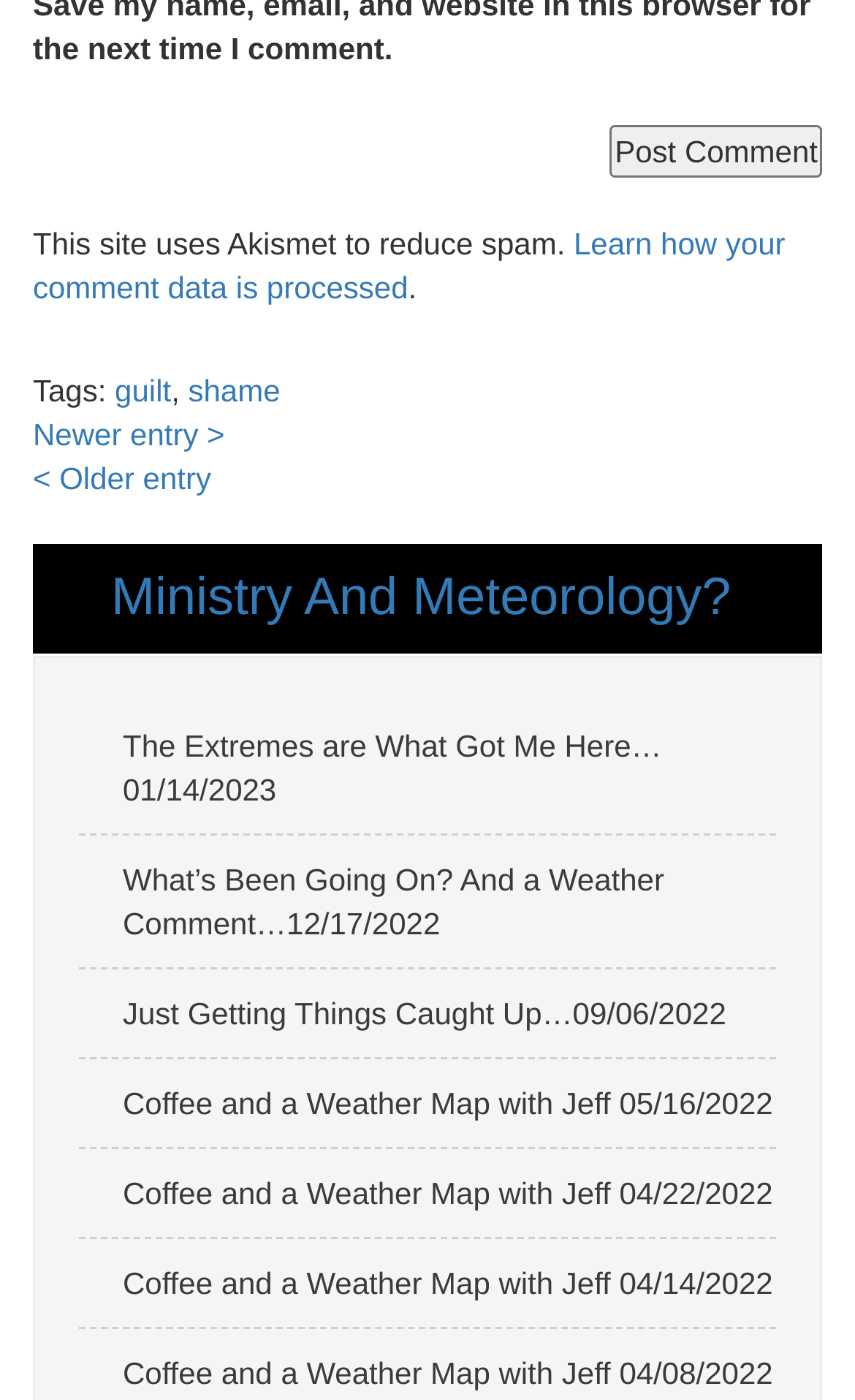Locate the bounding box coordinates of the area to click to fulfill this instruction: "Click the 'Post Comment' button". The bounding box should be presented as four float numbers between 0 and 1, in the order [left, top, right, bottom].

[0.714, 0.089, 0.962, 0.126]